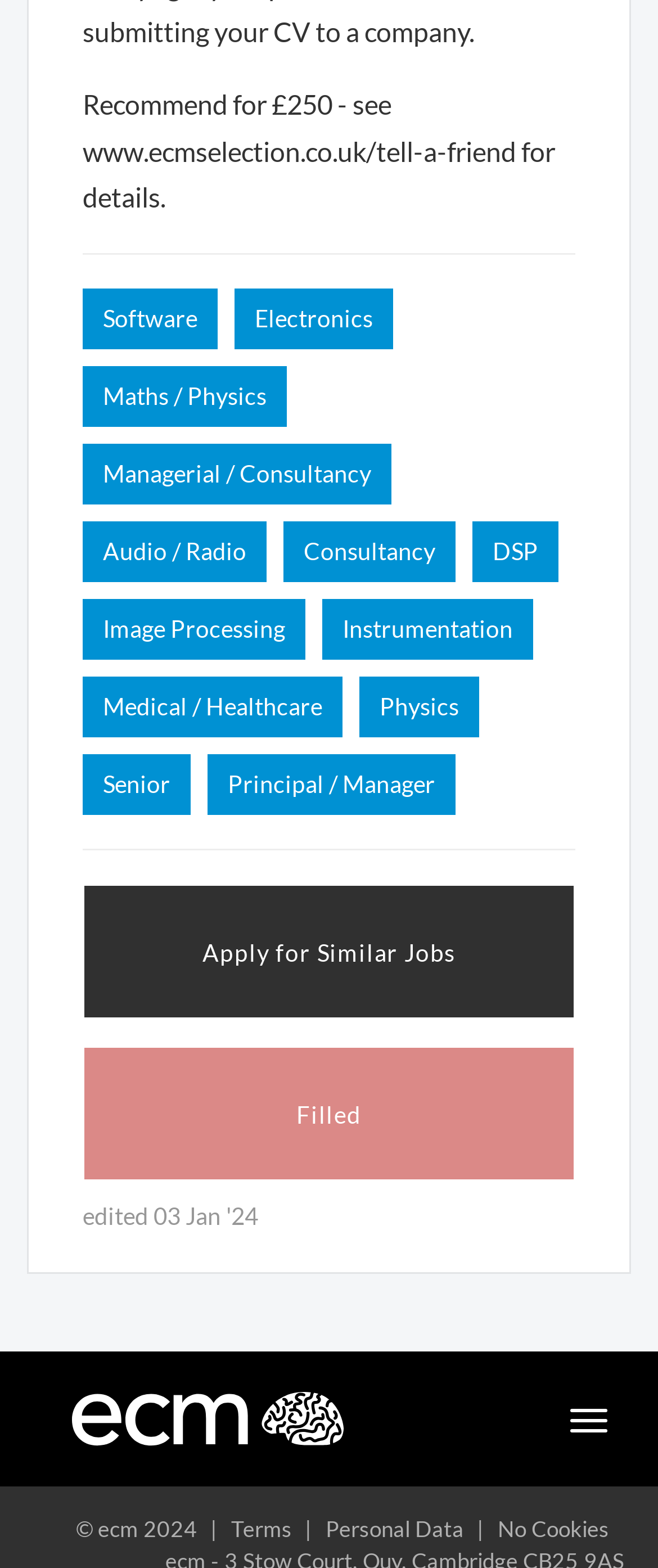Please specify the bounding box coordinates of the area that should be clicked to accomplish the following instruction: "Click on Toggle navigation". The coordinates should consist of four float numbers between 0 and 1, i.e., [left, top, right, bottom].

[0.846, 0.89, 0.944, 0.922]